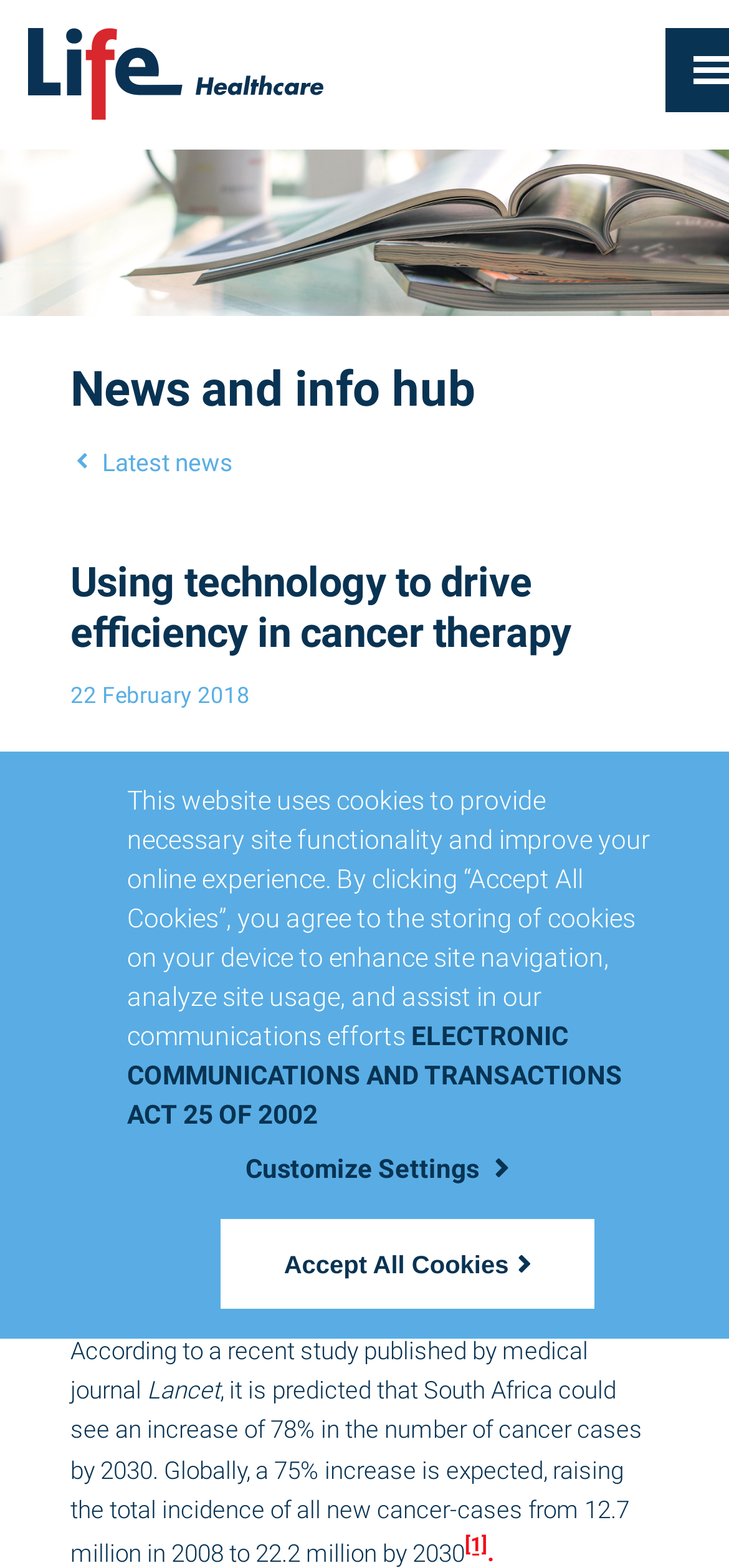What is the purpose of the cookies on this website?
Please give a well-detailed answer to the question.

I found the answer by reading the text at the bottom of the page, which states 'This website uses cookies to provide necessary site functionality and improve your online experience. By clicking “Accept All Cookies”, you agree to the storing of cookies on your device to enhance site navigation, analyze site usage, and assist in our communications efforts'.